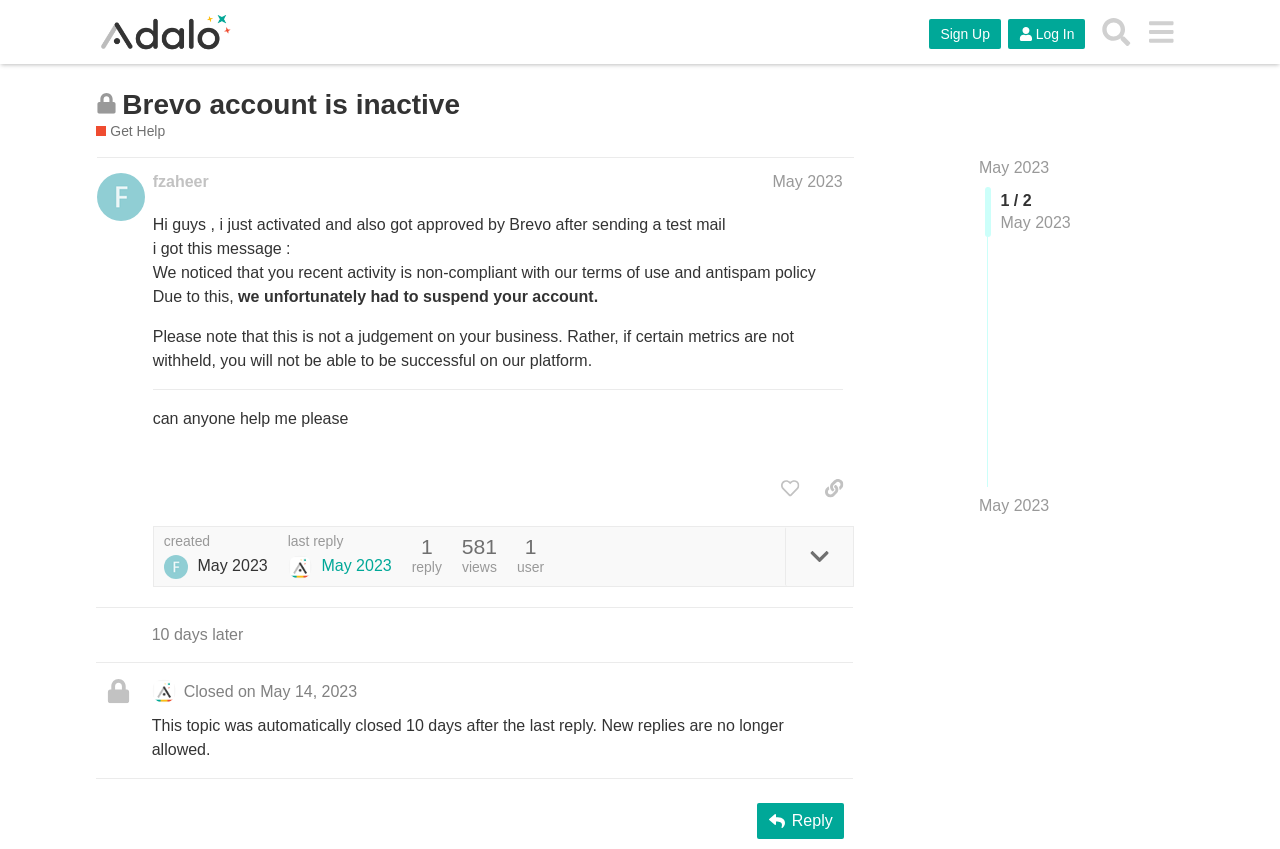What is the name of the platform mentioned in the header?
Please answer the question with as much detail and depth as you can.

The header section of the webpage contains a link with the text 'Adalo', which suggests that Adalo is the name of the platform or website.